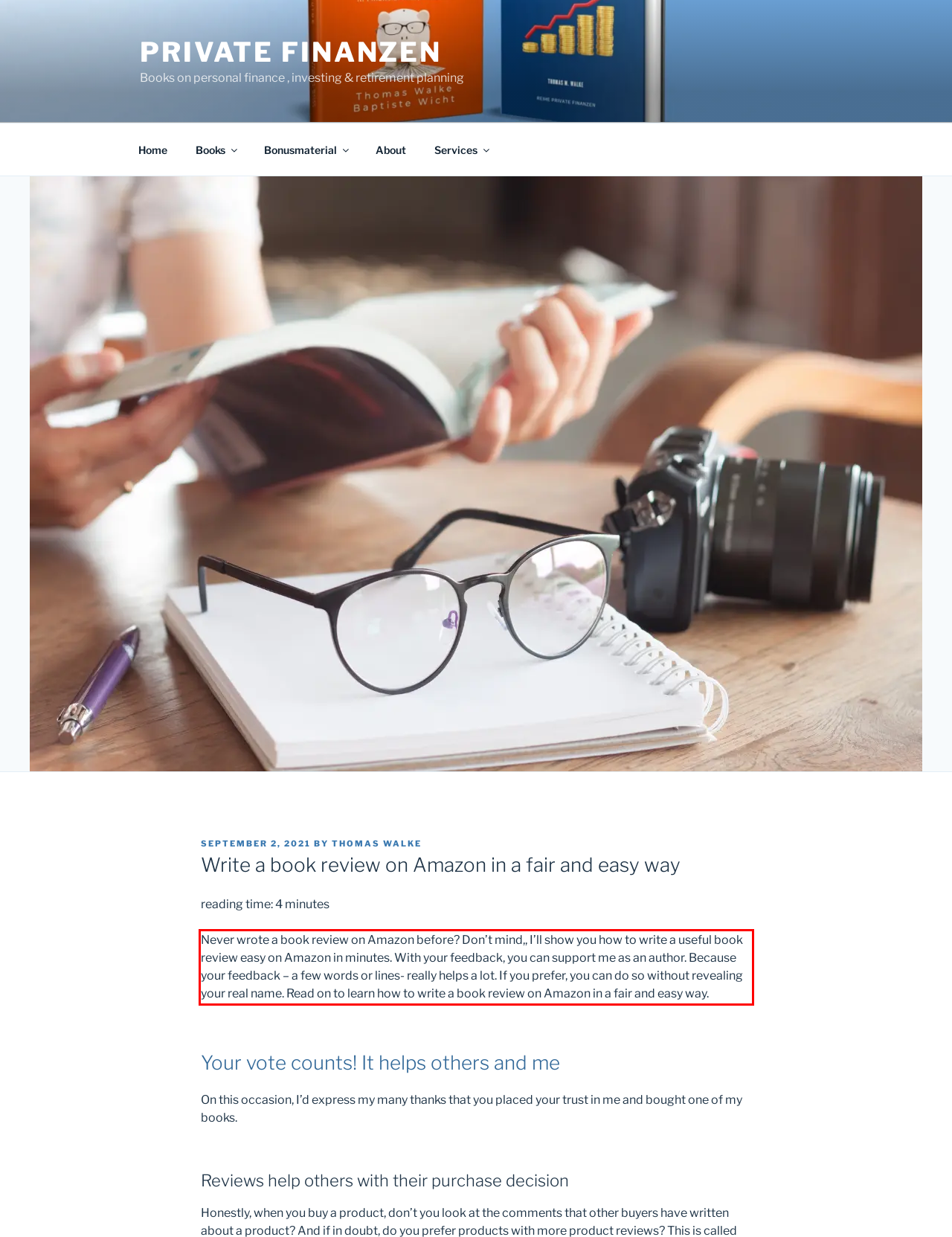Using OCR, extract the text content found within the red bounding box in the given webpage screenshot.

Never wrote a book review on Amazon before? Don’t mind,, I’ll show you how to write a useful book review easy on Amazon in minutes. With your feedback, you can support me as an author. Because your feedback – a few words or lines- really helps a lot. If you prefer, you can do so without revealing your real name. Read on to learn how to write a book review on Amazon in a fair and easy way.